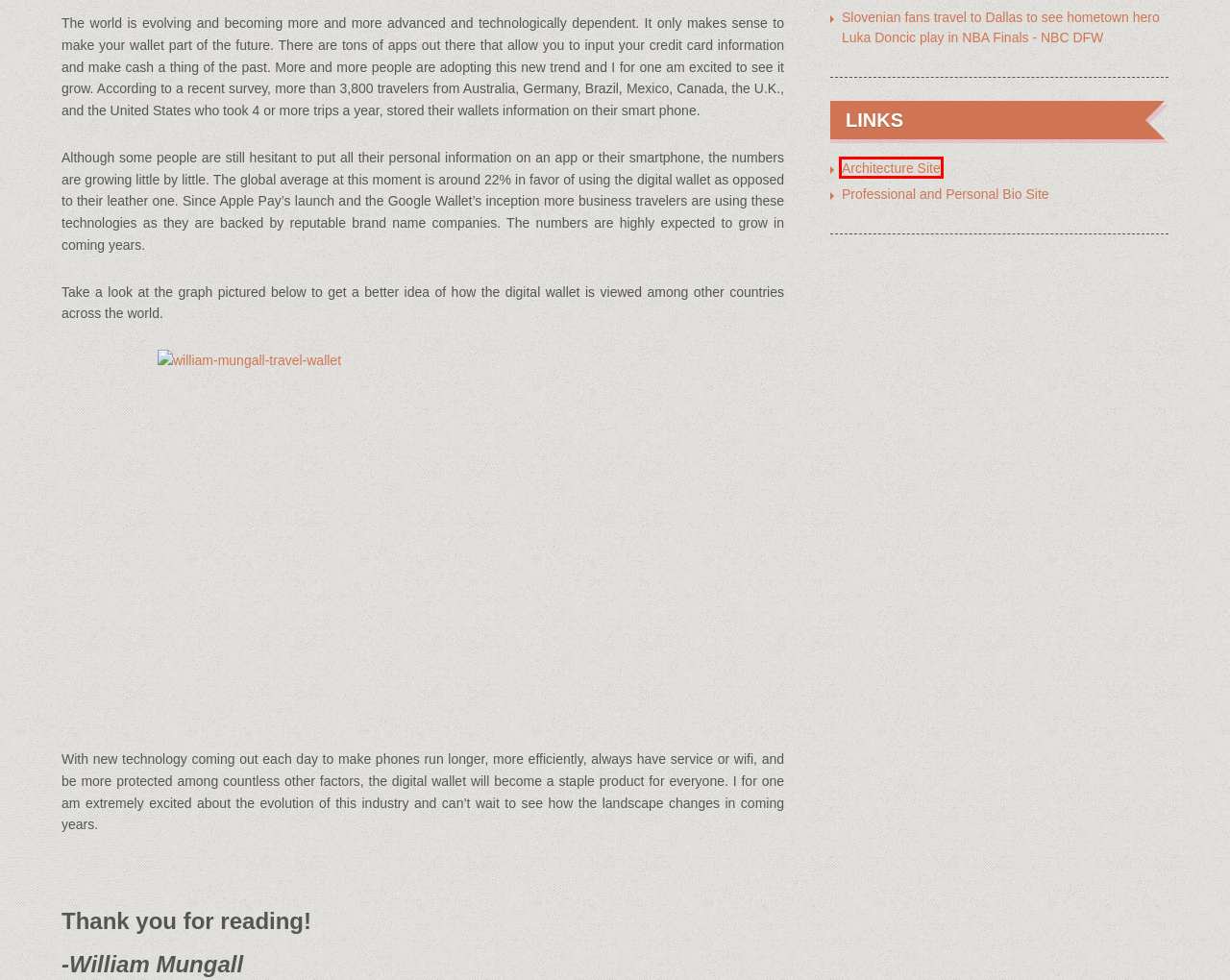You are given a screenshot of a webpage with a red bounding box around an element. Choose the most fitting webpage description for the page that appears after clicking the element within the red bounding box. Here are the candidates:
A. William's Photos | William Mungall
B. Travel Blog | William Mungall | William Mungall
C. William Mungall Architecture
D. William Mungall and His Travels
E. William Mungall | William Mungall
F. Digital Wallets & Traveling | William Mungall
G. Travel Germany | William Mungall
H. Contact William | William Mungall

C